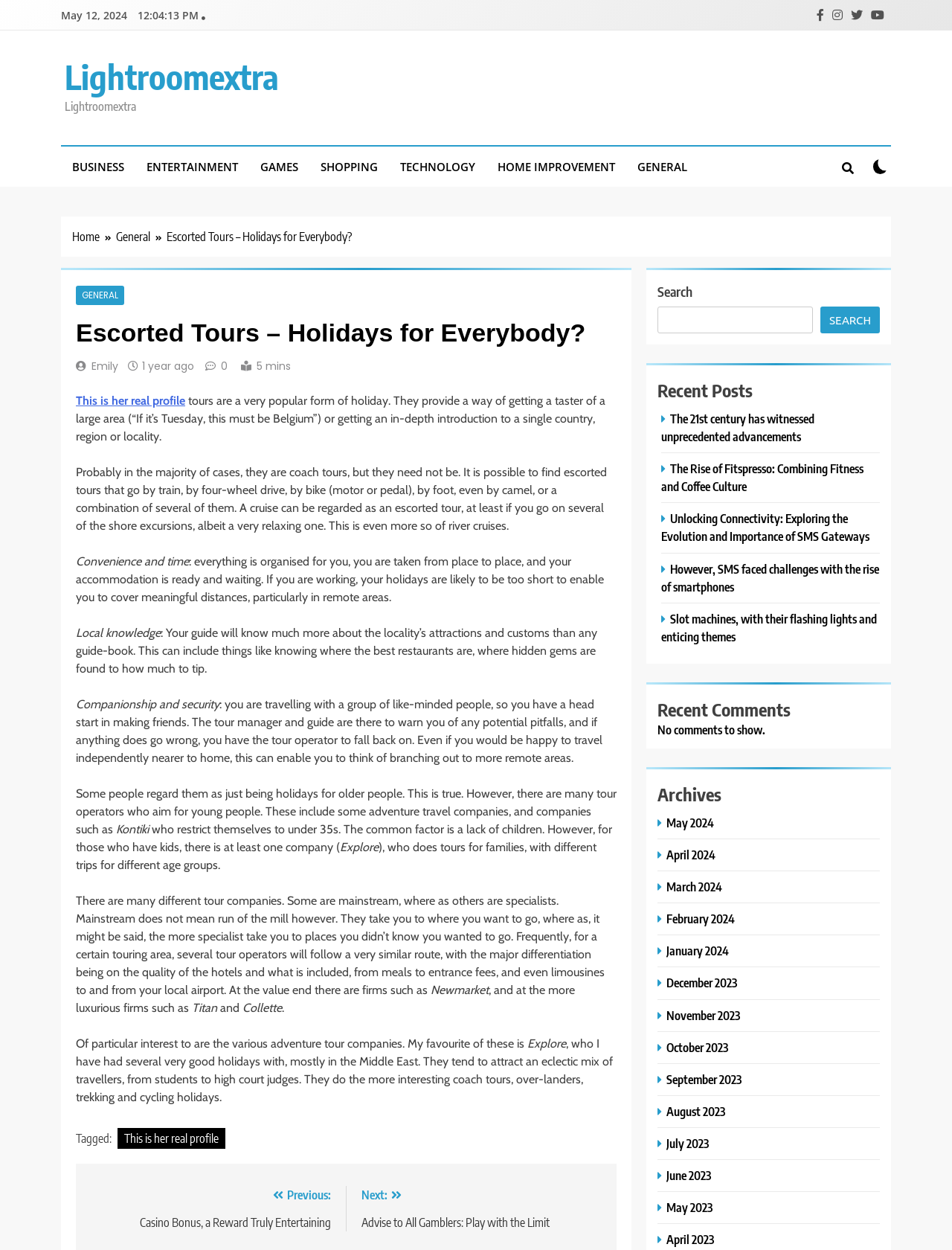Locate the bounding box coordinates of the element that needs to be clicked to carry out the instruction: "Read the 'This is her real profile' article". The coordinates should be given as four float numbers ranging from 0 to 1, i.e., [left, top, right, bottom].

[0.08, 0.315, 0.195, 0.326]